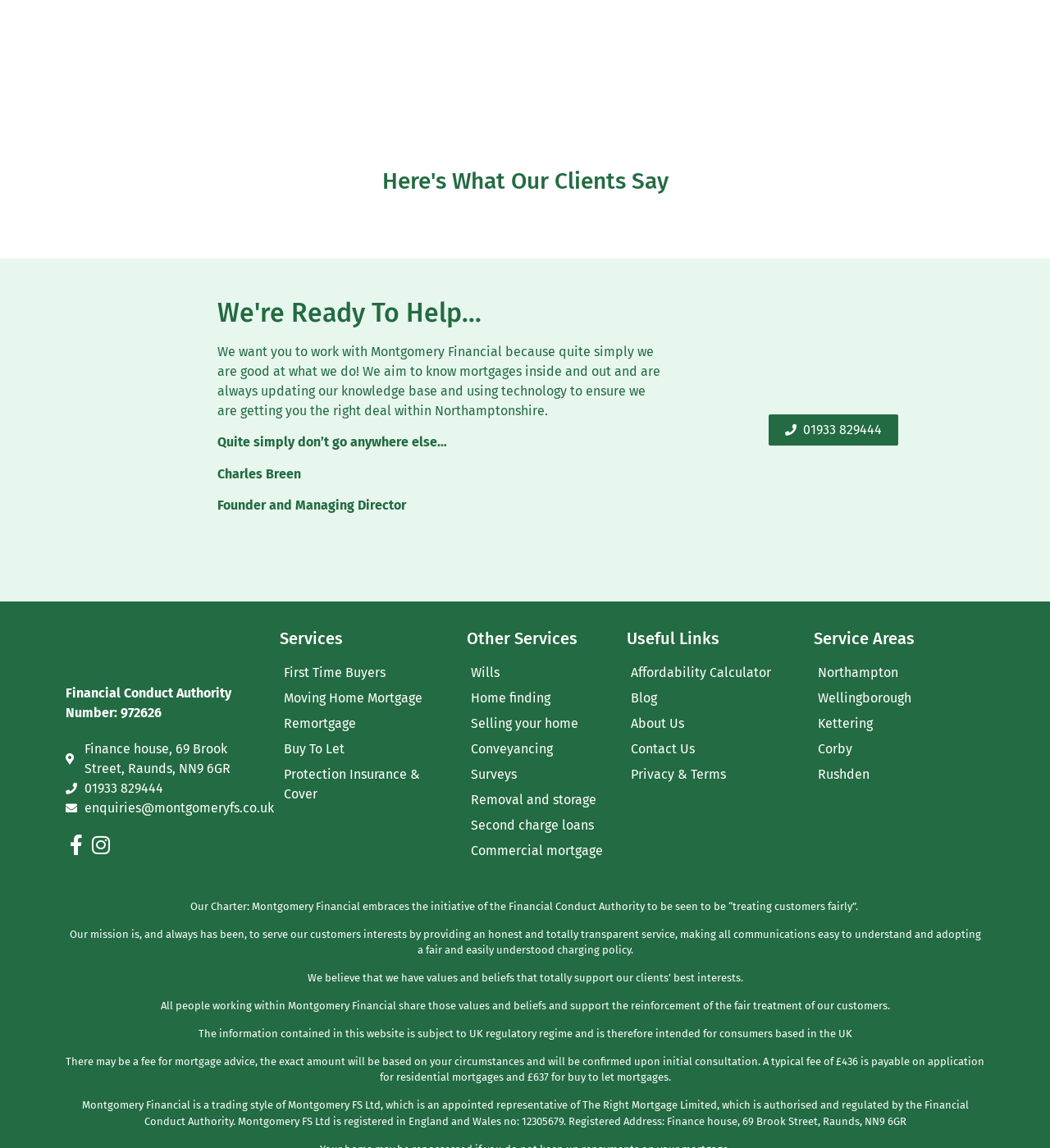What is the name of the founder and managing director?
Respond with a short answer, either a single word or a phrase, based on the image.

Charles Breen